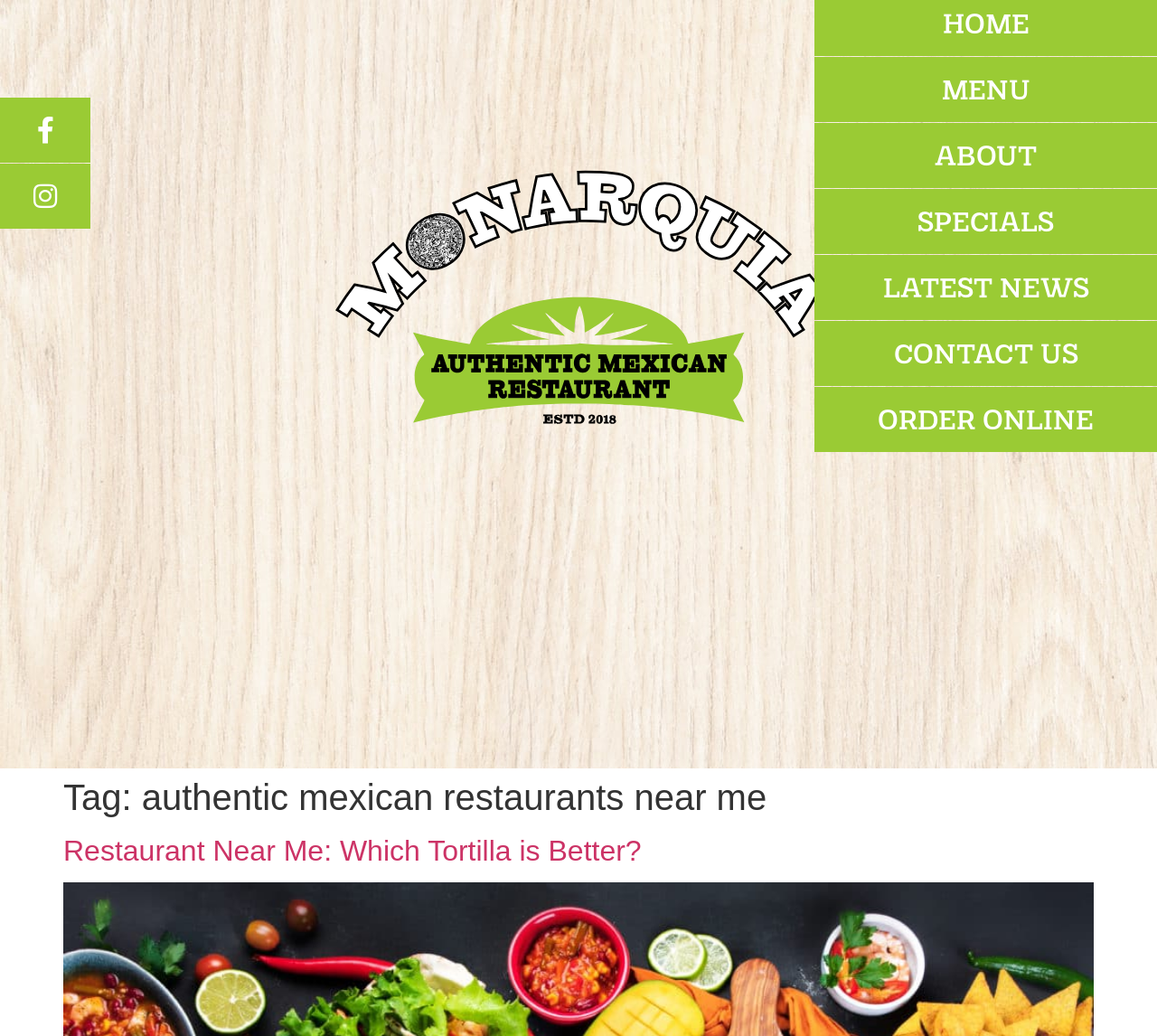Find the bounding box coordinates of the element to click in order to complete this instruction: "order online". The bounding box coordinates must be four float numbers between 0 and 1, denoted as [left, top, right, bottom].

[0.704, 0.373, 1.0, 0.436]